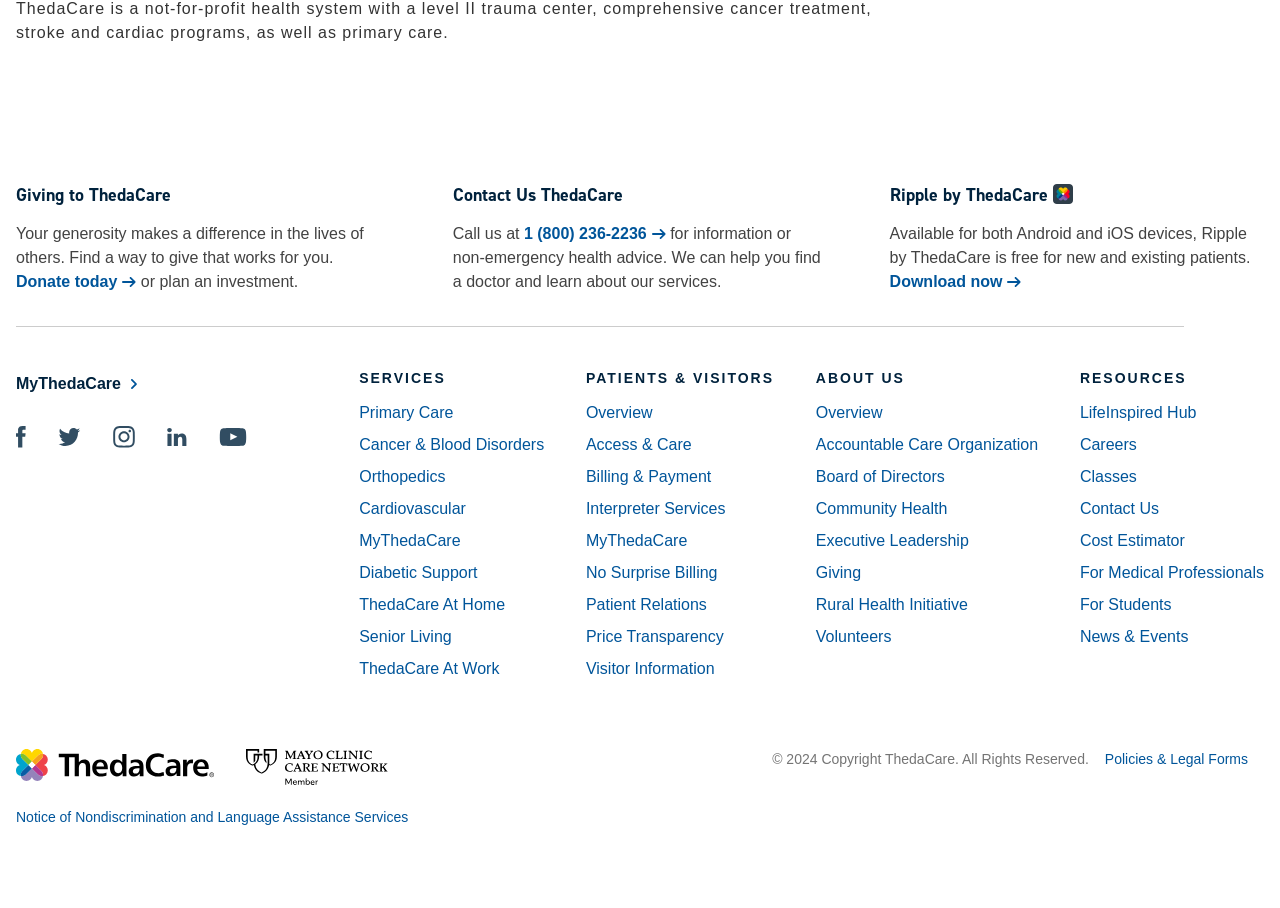Determine the bounding box of the UI component based on this description: "Access & Care". The bounding box coordinates should be four float values between 0 and 1, i.e., [left, top, right, bottom].

[0.458, 0.472, 0.54, 0.508]